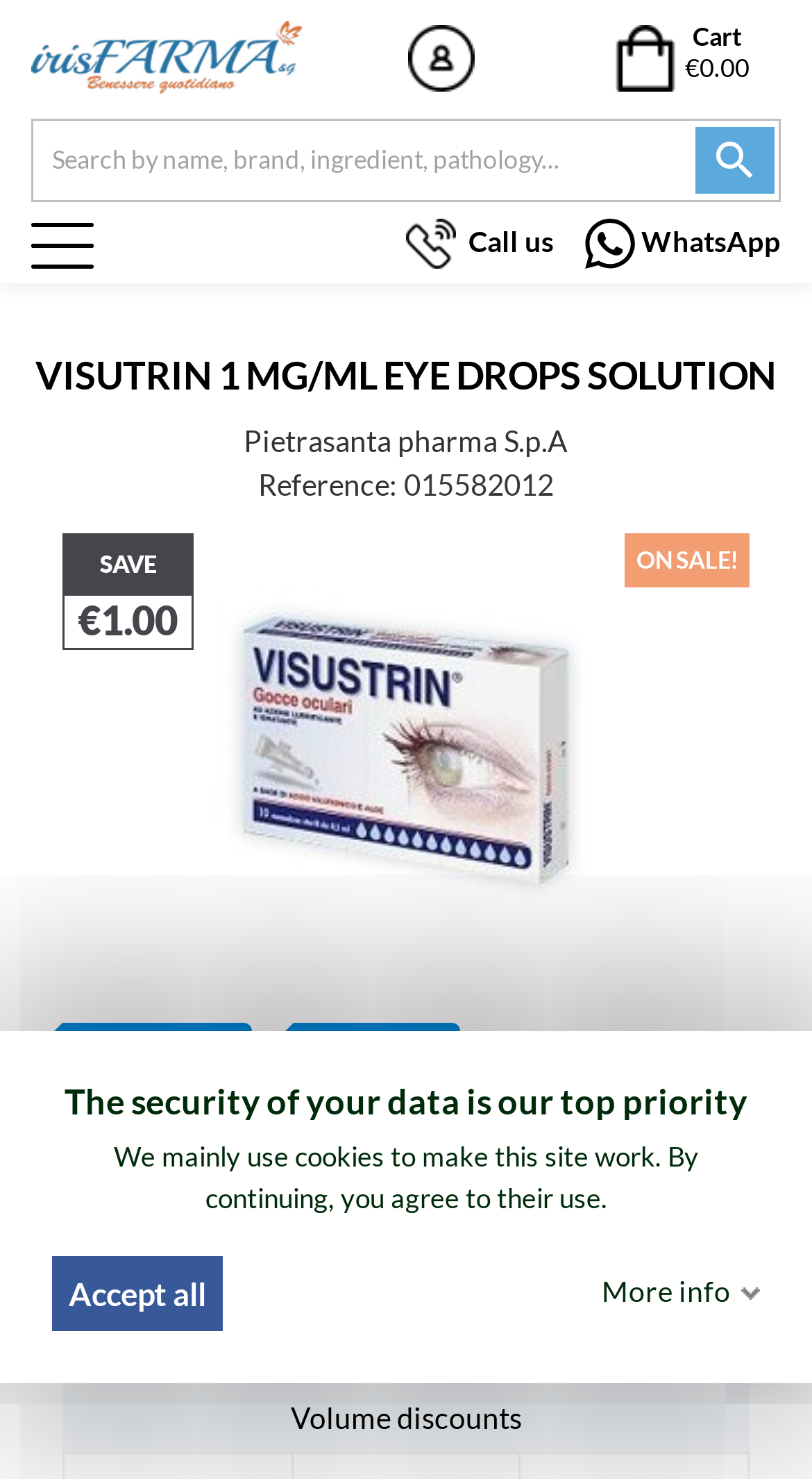Locate the bounding box coordinates of the clickable part needed for the task: "Log in to your customer account".

[0.501, 0.016, 0.586, 0.062]